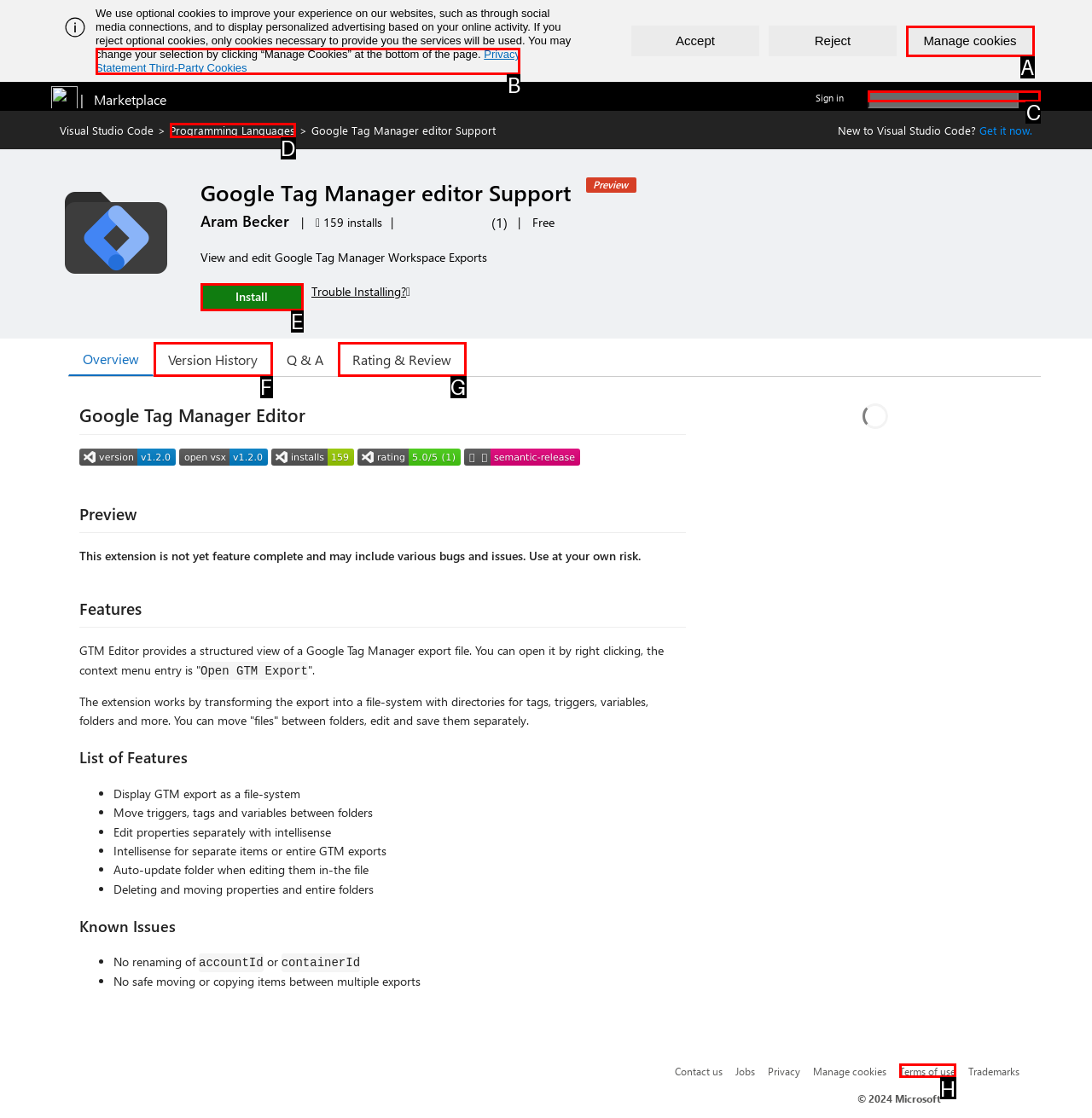Which lettered option should be clicked to perform the following task: Search for extensions
Respond with the letter of the appropriate option.

C